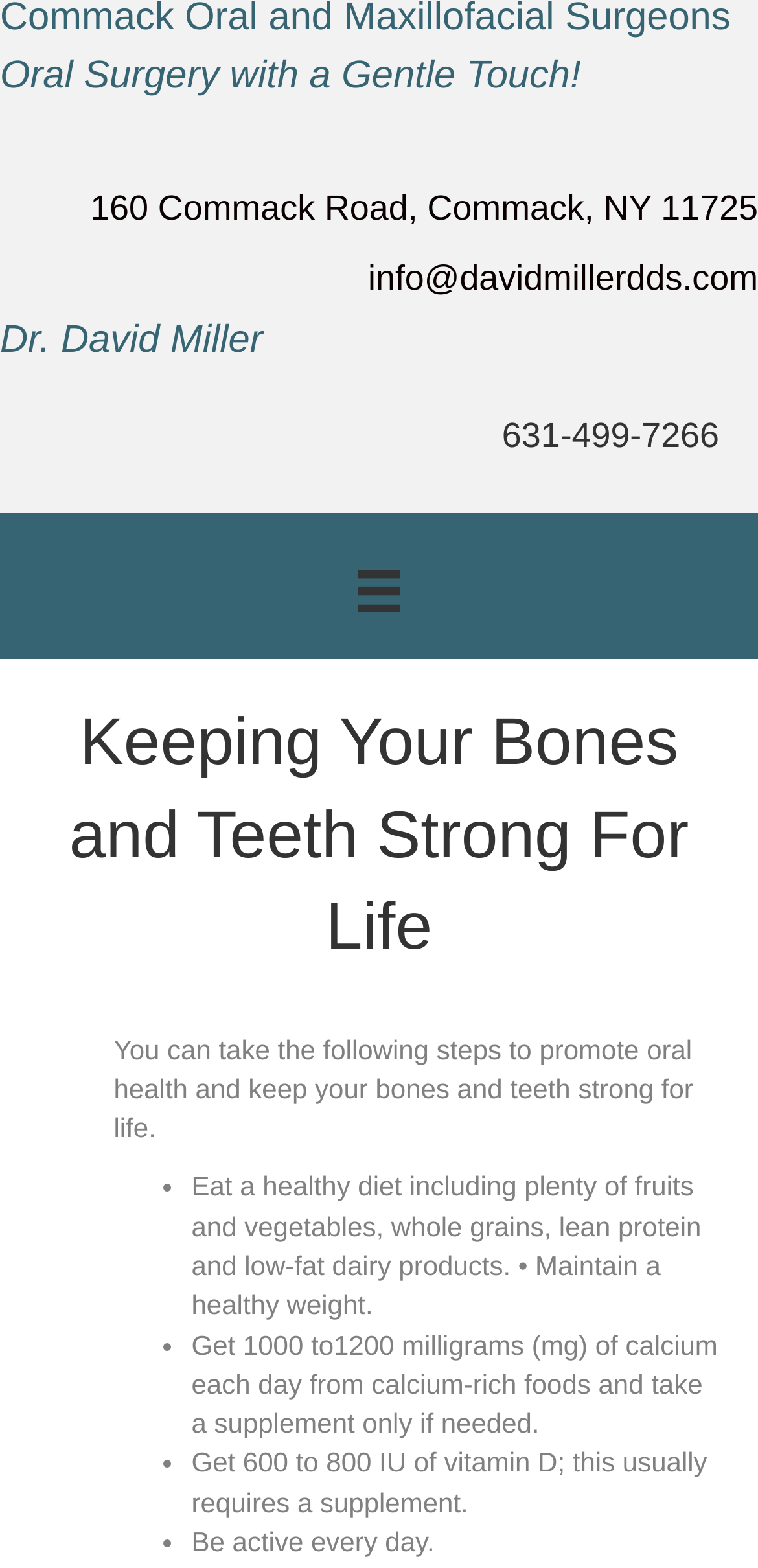Please identify the primary heading of the webpage and give its text content.

Keeping Your Bones and Teeth Strong For Life